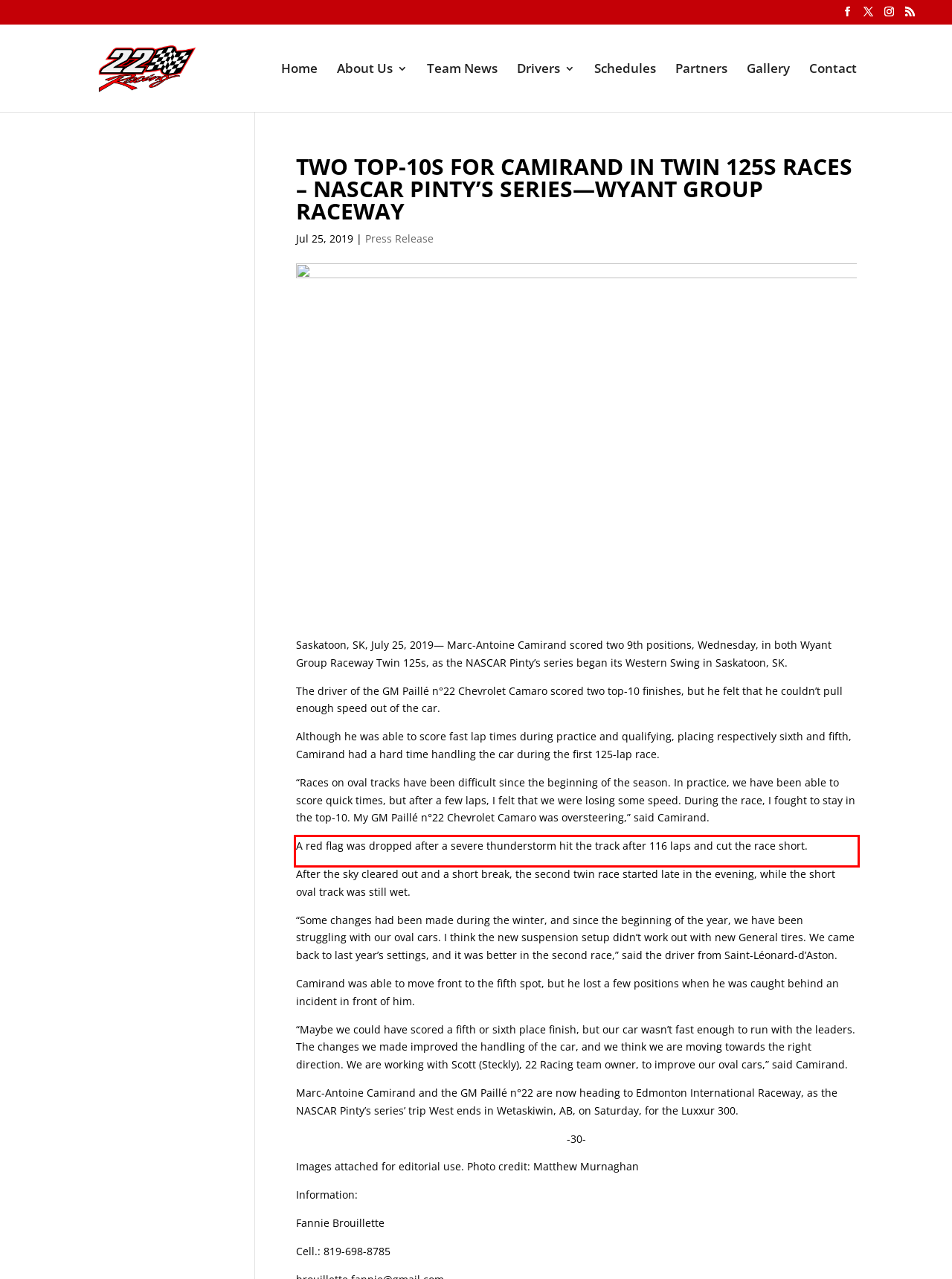Given the screenshot of the webpage, identify the red bounding box, and recognize the text content inside that red bounding box.

A red flag was dropped after a severe thunderstorm hit the track after 116 laps and cut the race short.